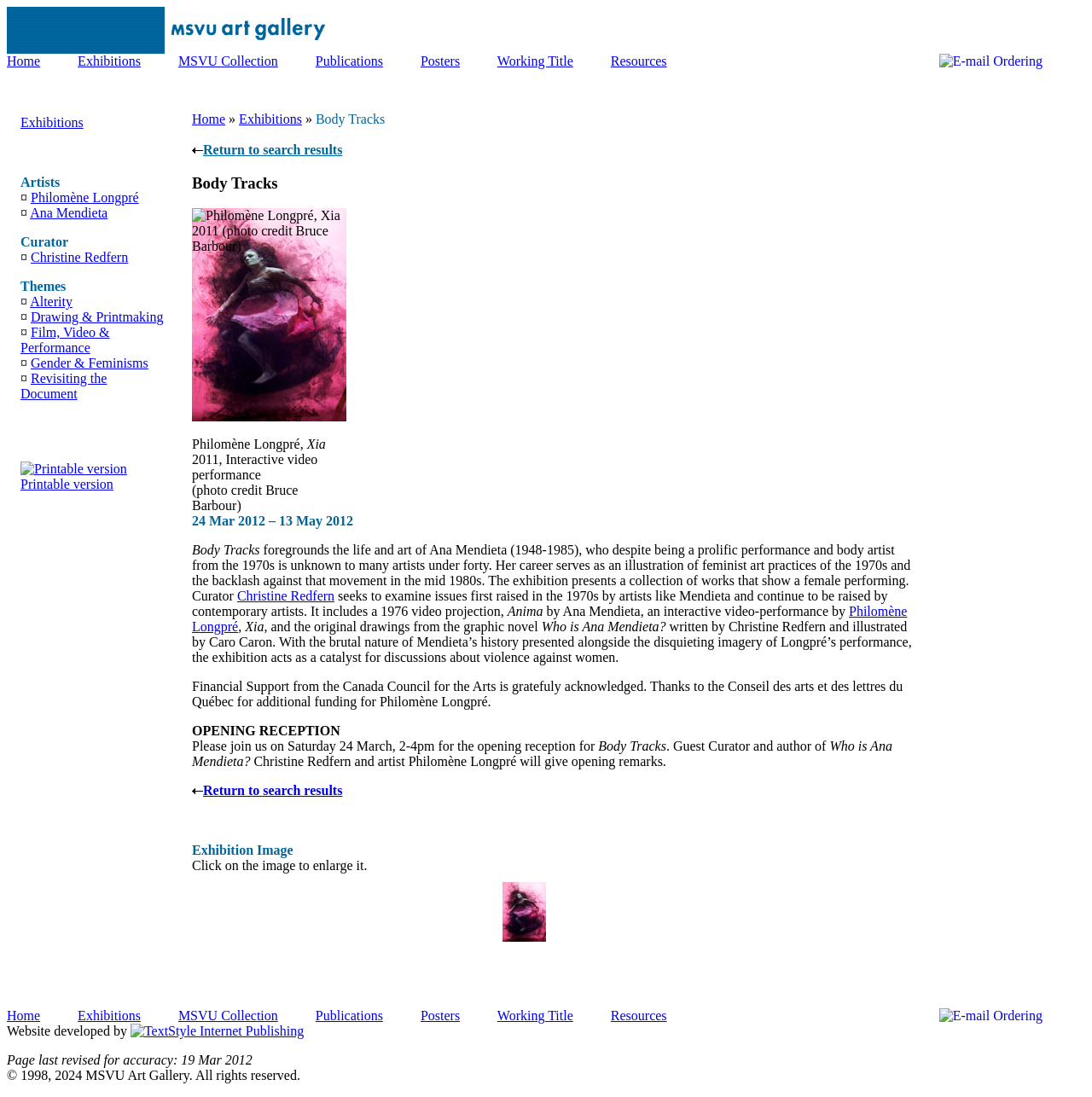What is the theme of the exhibition?
Based on the image, answer the question in a detailed manner.

The theme of the exhibition can be inferred from the description of the exhibition, which mentions that it presents a collection of works that show a female performing and examines issues related to feminist art practices of the 1970s.